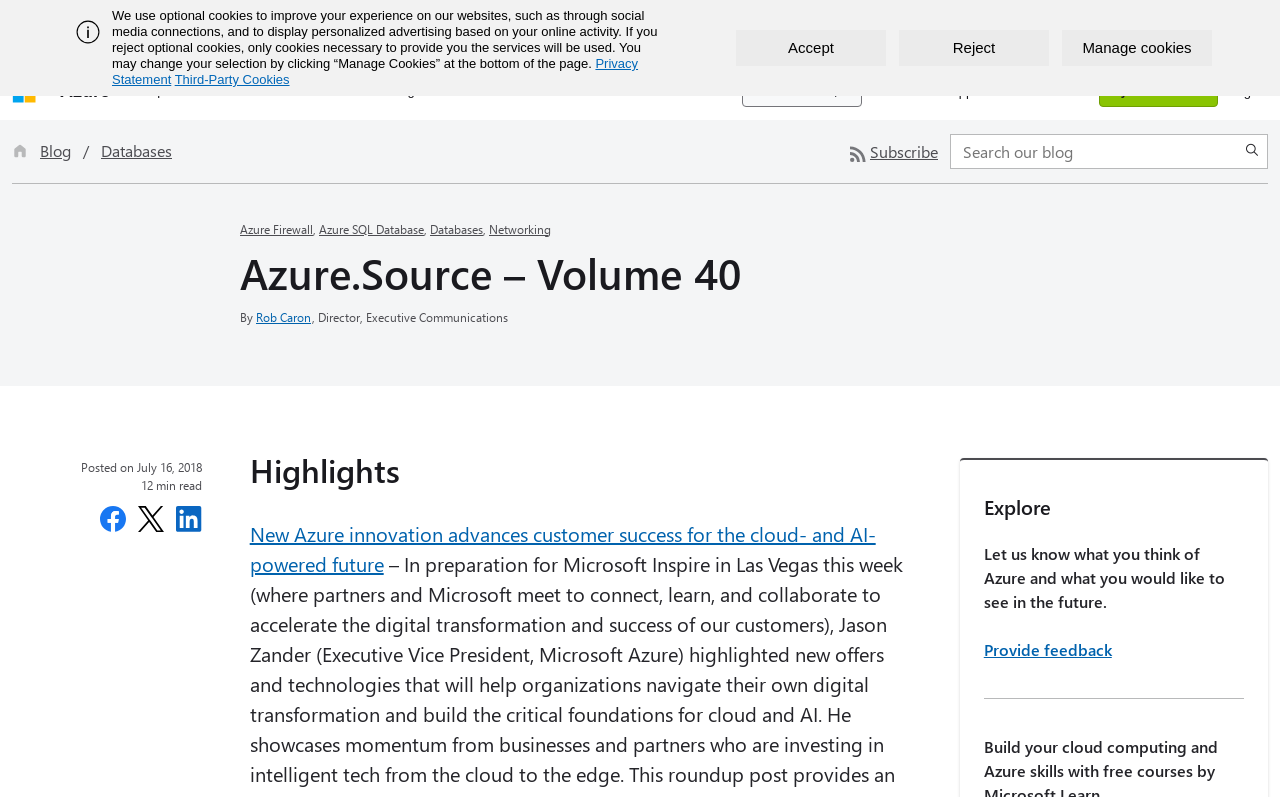Provide the bounding box coordinates of the HTML element this sentence describes: "DUI". The bounding box coordinates consist of four float numbers between 0 and 1, i.e., [left, top, right, bottom].

None